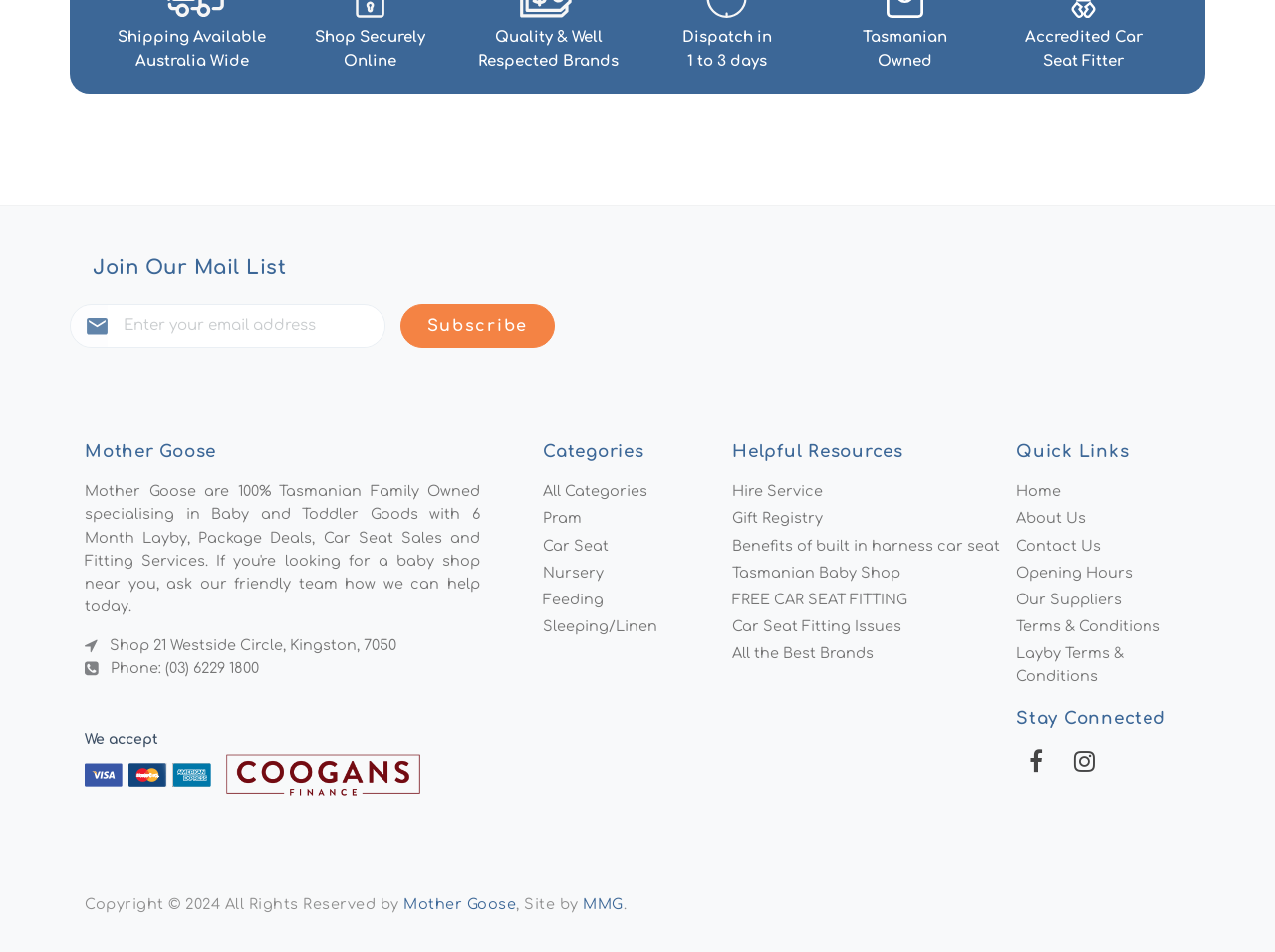Find the bounding box coordinates of the clickable area required to complete the following action: "View all categories".

[0.426, 0.505, 0.574, 0.531]